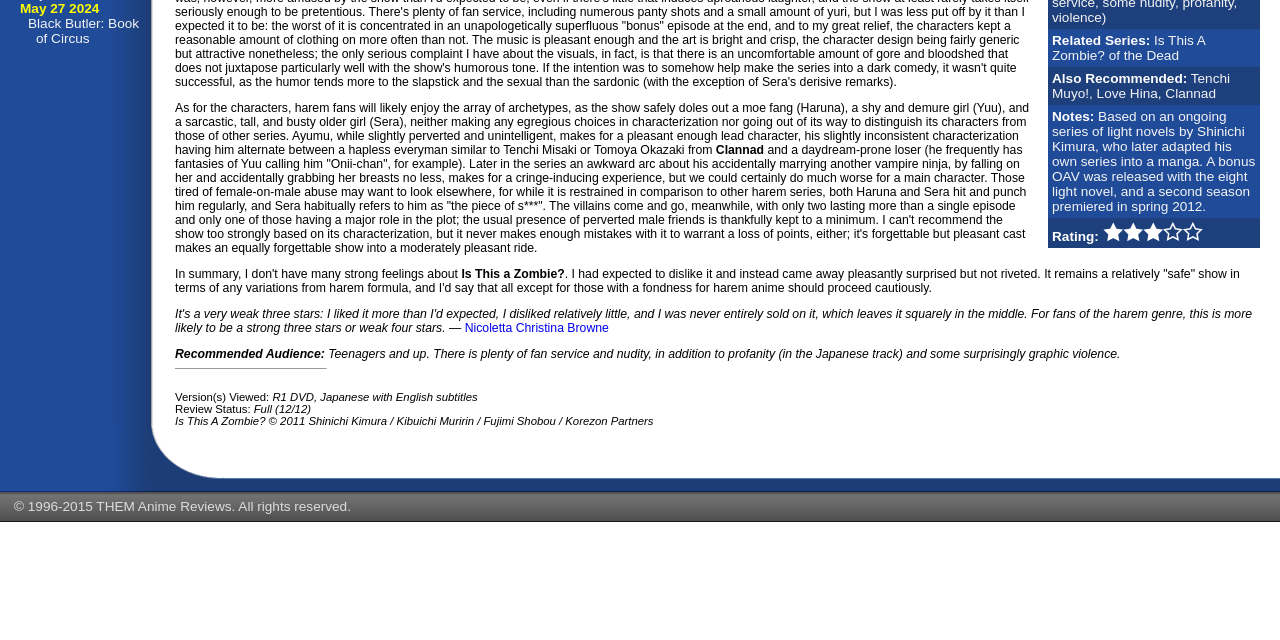Identify the bounding box coordinates for the UI element described as: "Nicoletta Christina Browne".

[0.363, 0.502, 0.476, 0.523]